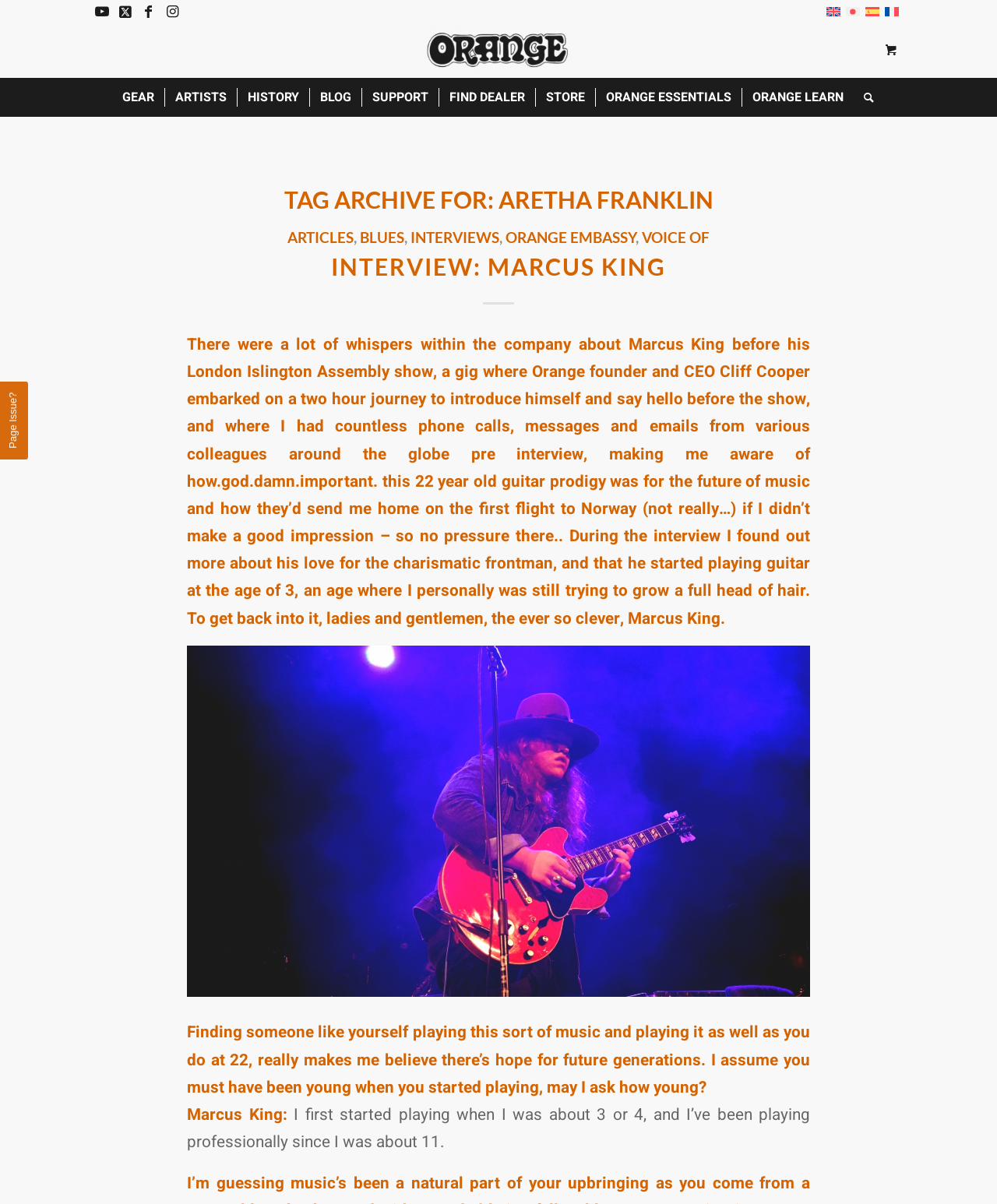Given the element description, predict the bounding box coordinates in the format (top-left x, top-left y, bottom-right x, bottom-right y), using floating point numbers between 0 and 1: Voice Of

[0.644, 0.19, 0.712, 0.204]